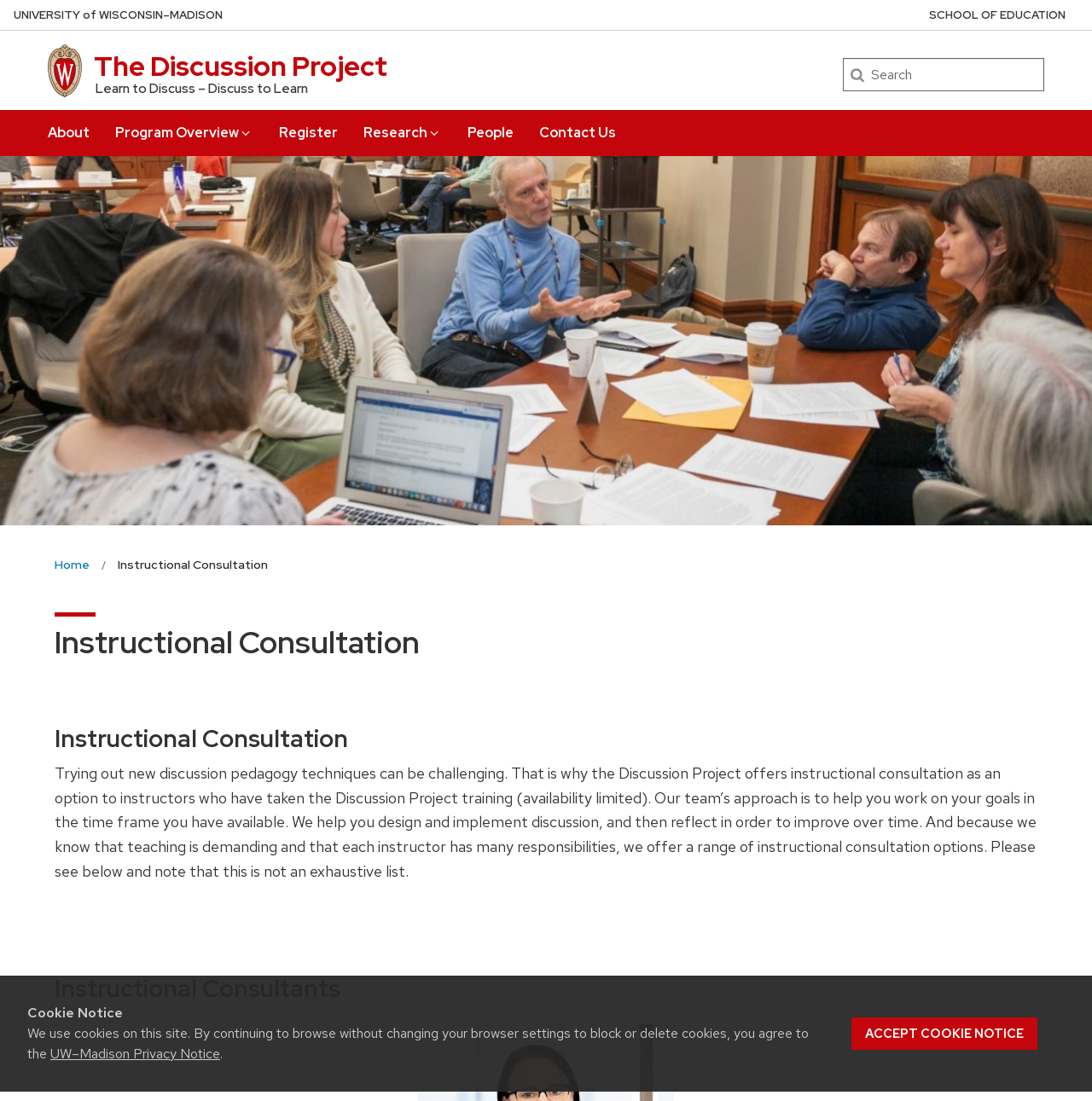Pinpoint the bounding box coordinates for the area that should be clicked to perform the following instruction: "Check the calendar for June 2024".

None